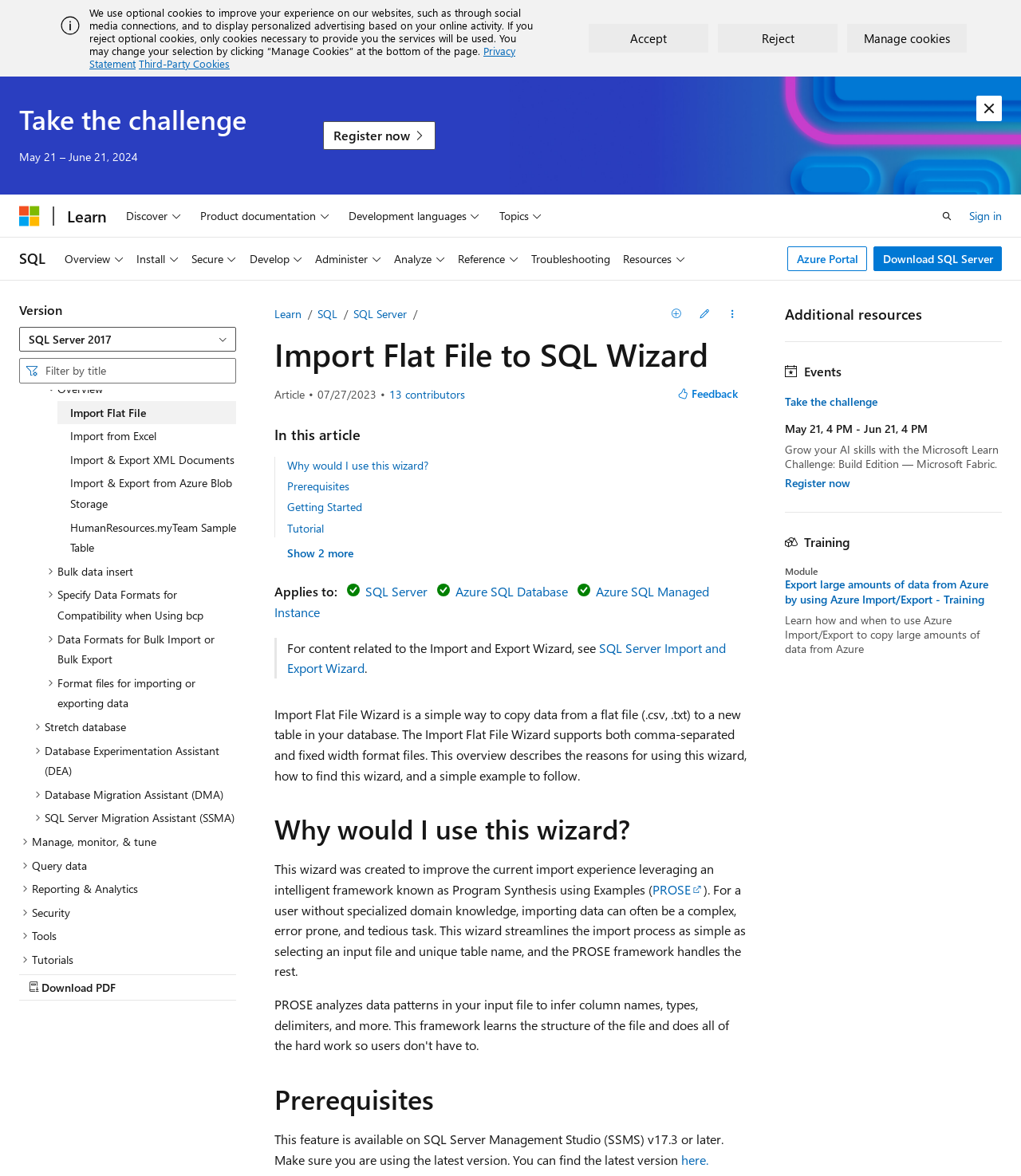Please determine the bounding box coordinates for the UI element described here. Use the format (top-left x, top-left y, bottom-right x, bottom-right y) with values bounded between 0 and 1: Download SQL Server

[0.855, 0.209, 0.981, 0.231]